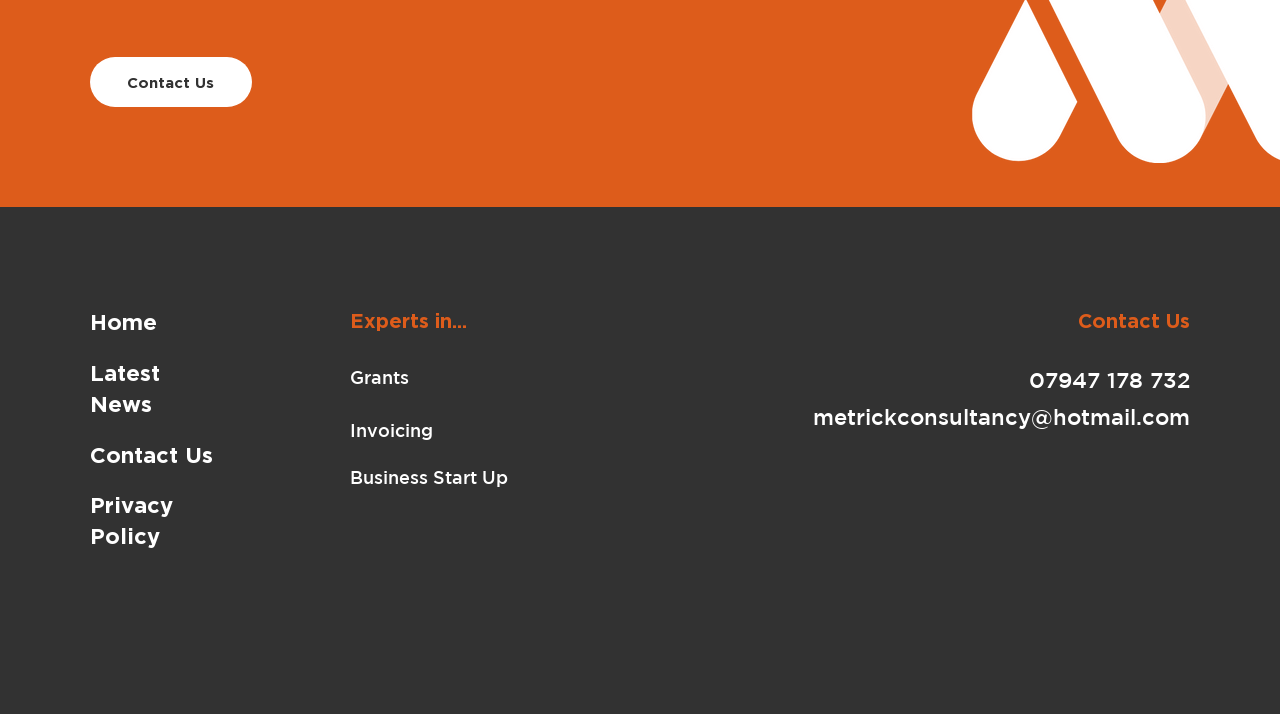Find the bounding box coordinates of the element's region that should be clicked in order to follow the given instruction: "Go to Home". The coordinates should consist of four float numbers between 0 and 1, i.e., [left, top, right, bottom].

[0.07, 0.43, 0.122, 0.473]